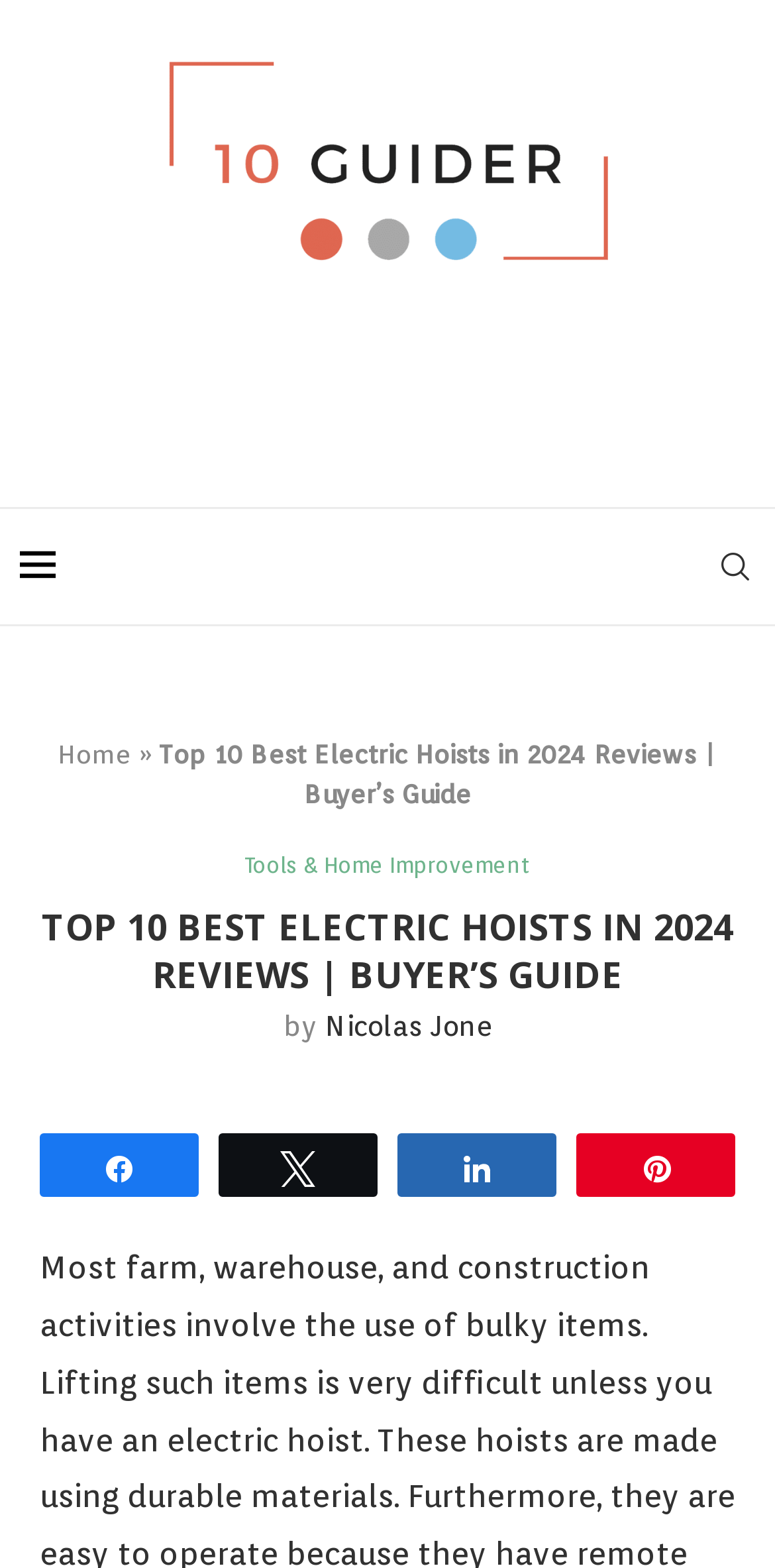What is the author's name of the buyer's guide?
Refer to the screenshot and respond with a concise word or phrase.

Nicolas Jone